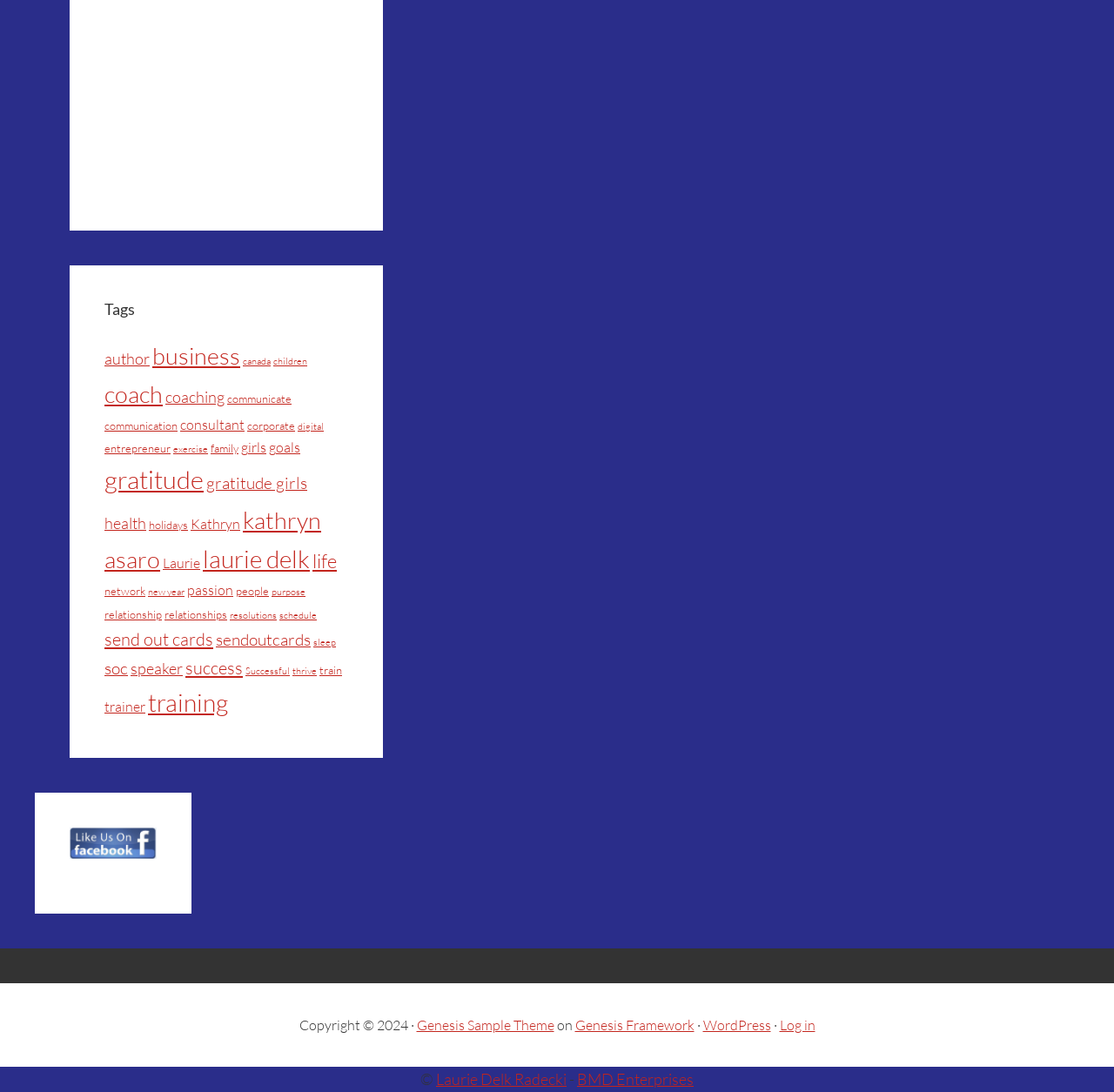Show the bounding box coordinates of the region that should be clicked to follow the instruction: "view business."

[0.137, 0.312, 0.216, 0.339]